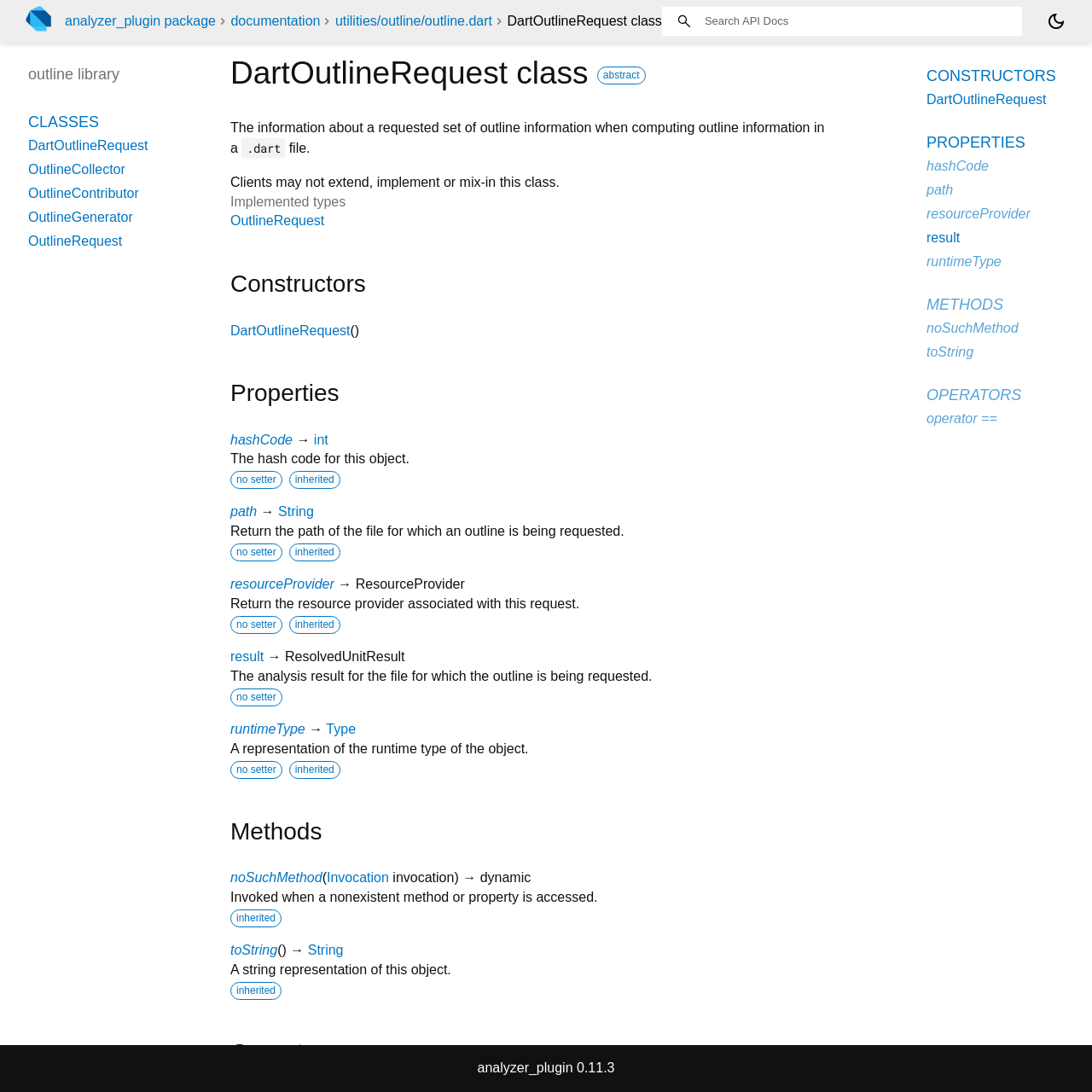Please respond to the question with a concise word or phrase:
What is the type of the 'hashCode' property?

int